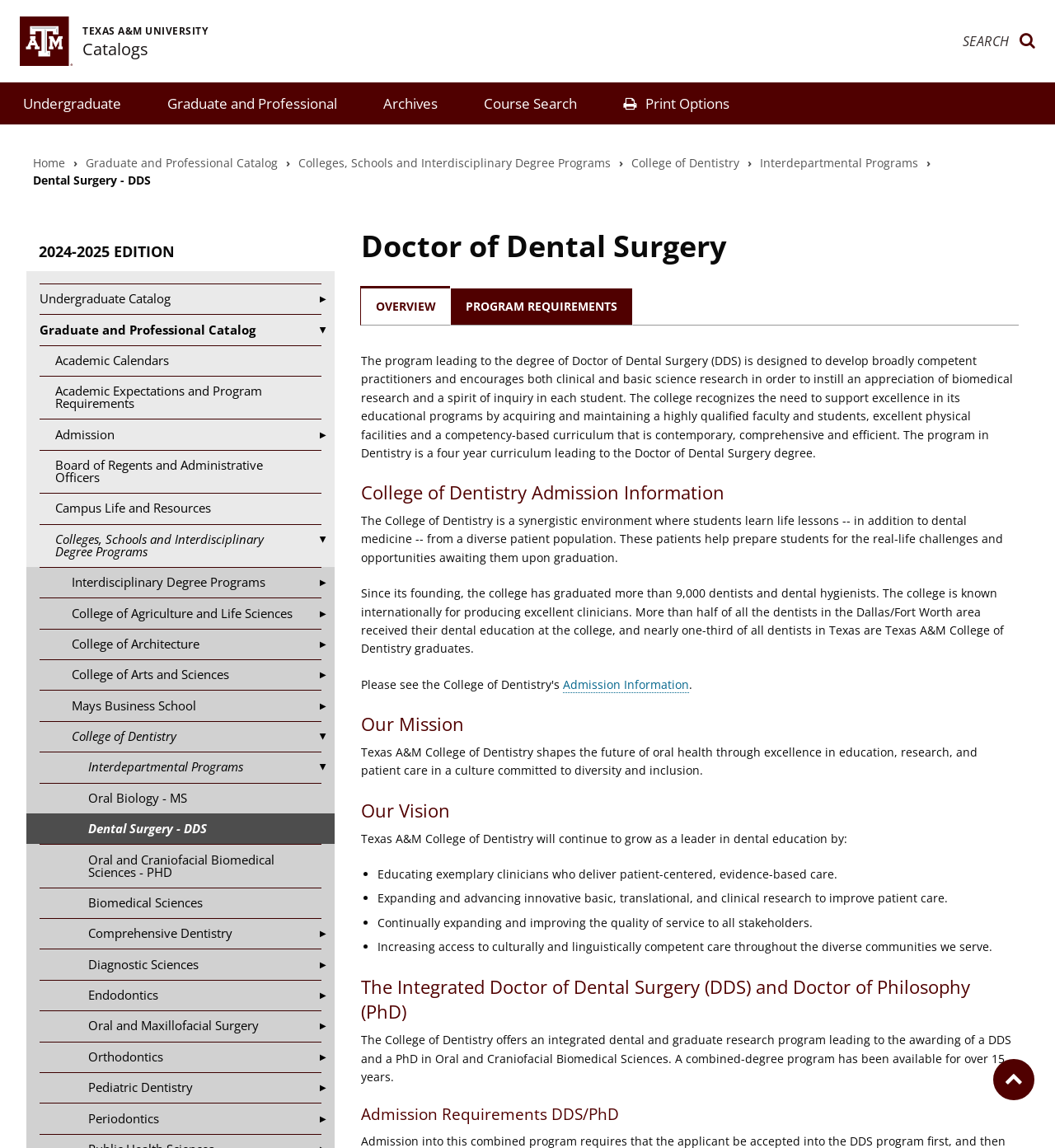Find the bounding box coordinates of the UI element according to this description: "Toggle Periodontics".

[0.288, 0.961, 0.317, 0.988]